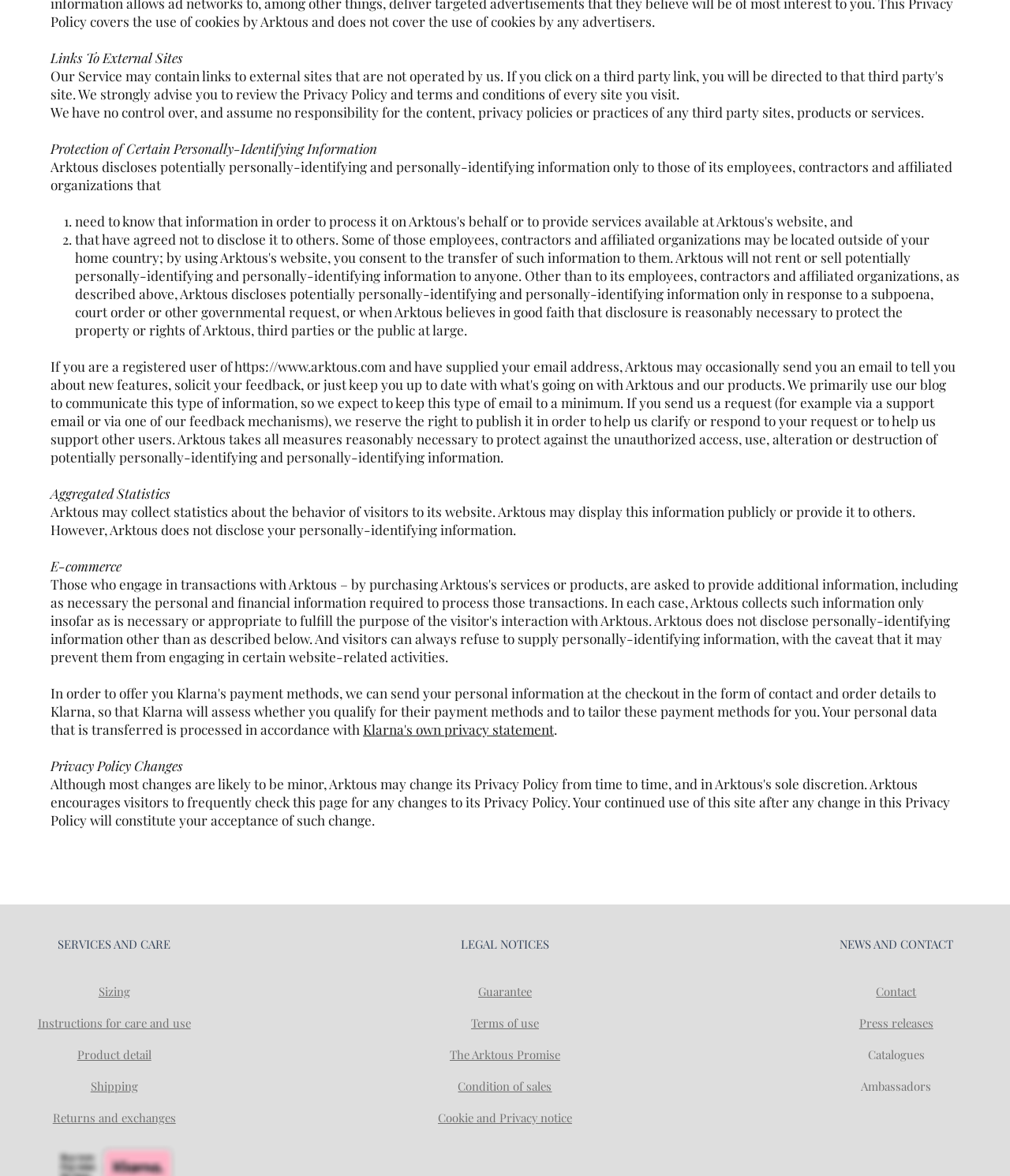Predict the bounding box of the UI element based on this description: "Contact".

[0.867, 0.836, 0.907, 0.85]